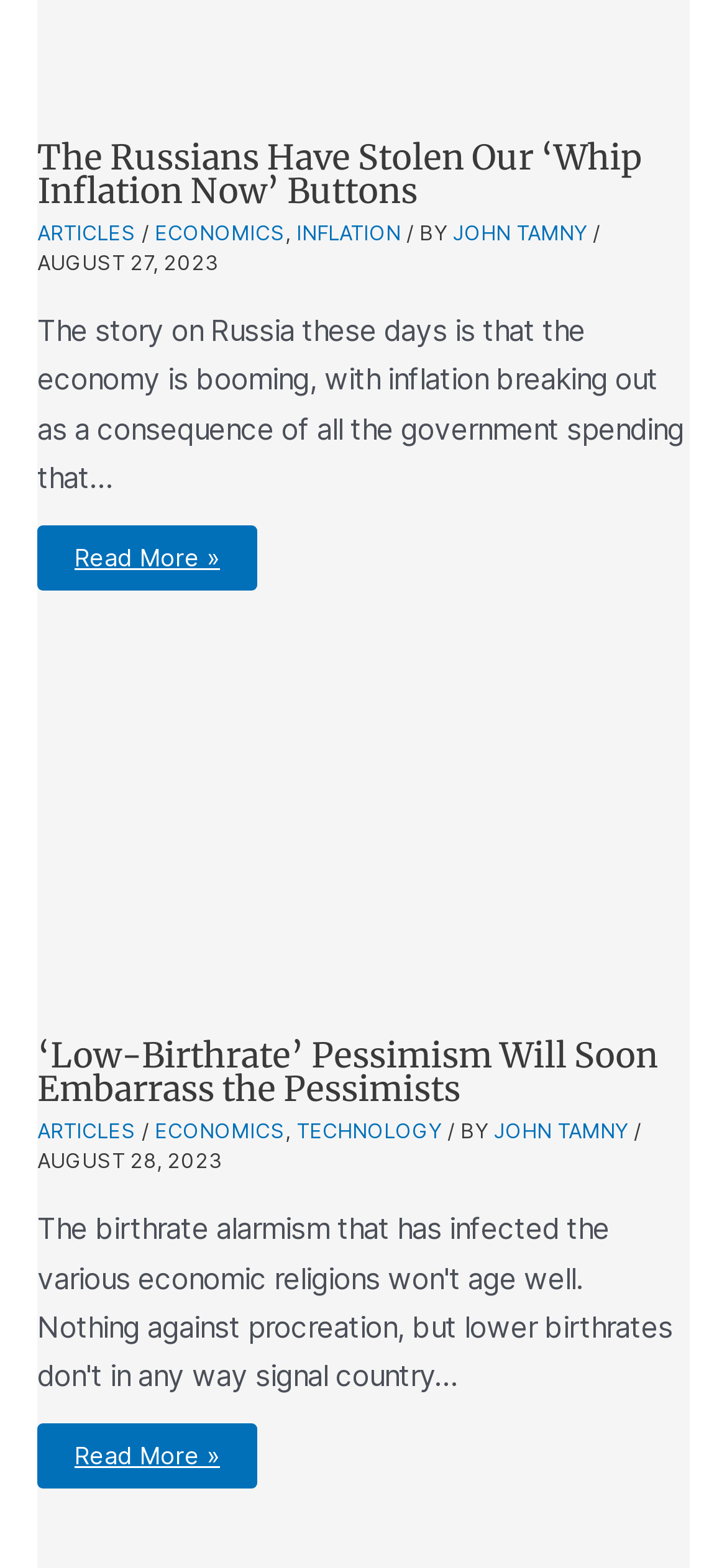Please answer the following question using a single word or phrase: 
How many articles are on this webpage?

2